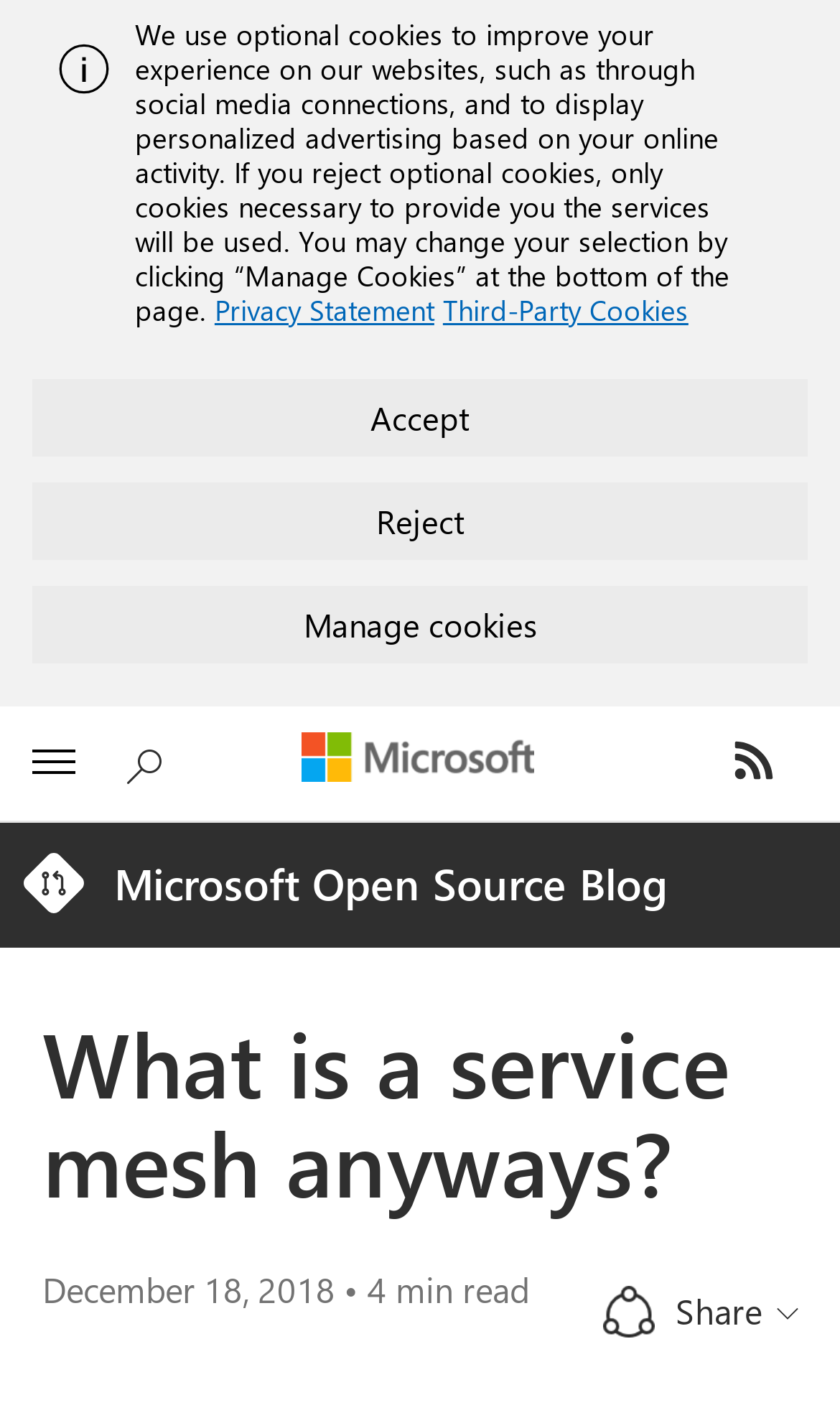Can you specify the bounding box coordinates for the region that should be clicked to fulfill this instruction: "Subscribe to RSS Feeds".

[0.872, 0.498, 1.0, 0.571]